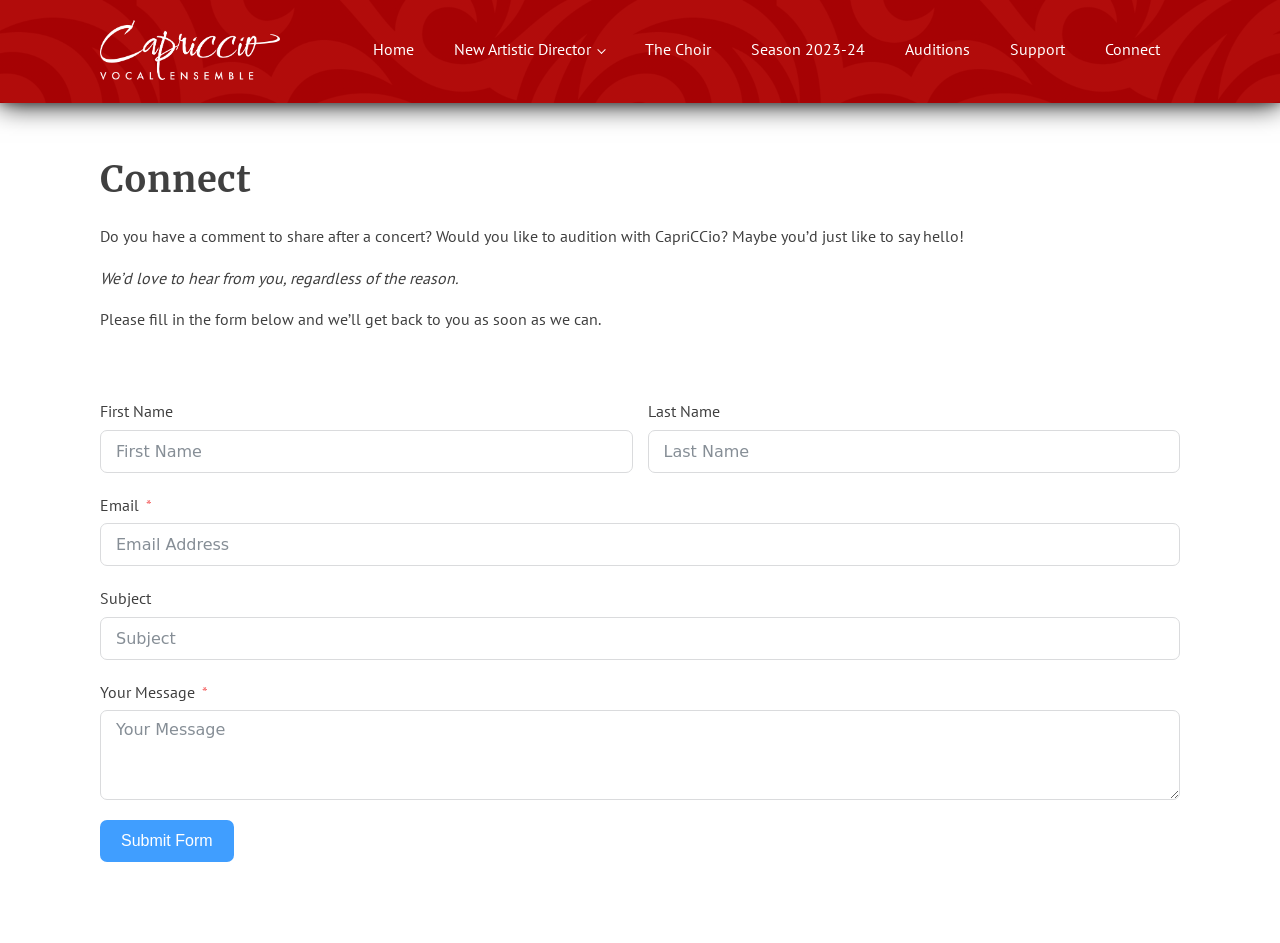Find the bounding box coordinates for the element that must be clicked to complete the instruction: "Enter your email address". The coordinates should be four float numbers between 0 and 1, indicated as [left, top, right, bottom].

[0.078, 0.555, 0.922, 0.6]